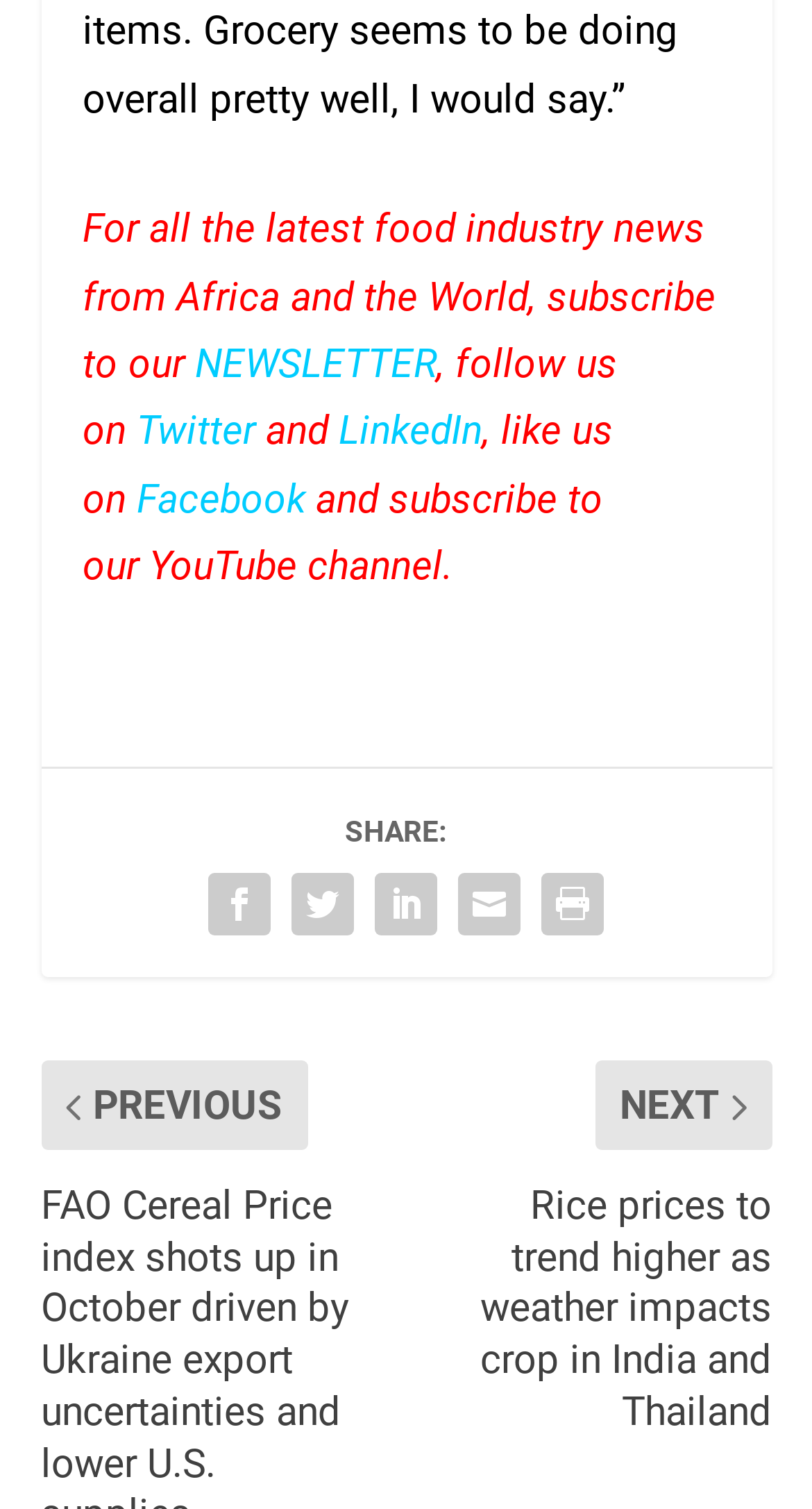How many social media platforms are mentioned to follow?
Using the image, elaborate on the answer with as much detail as possible.

The webpage mentions four social media platforms to follow, which are Twitter, LinkedIn, Facebook, and YouTube, each with a corresponding link.